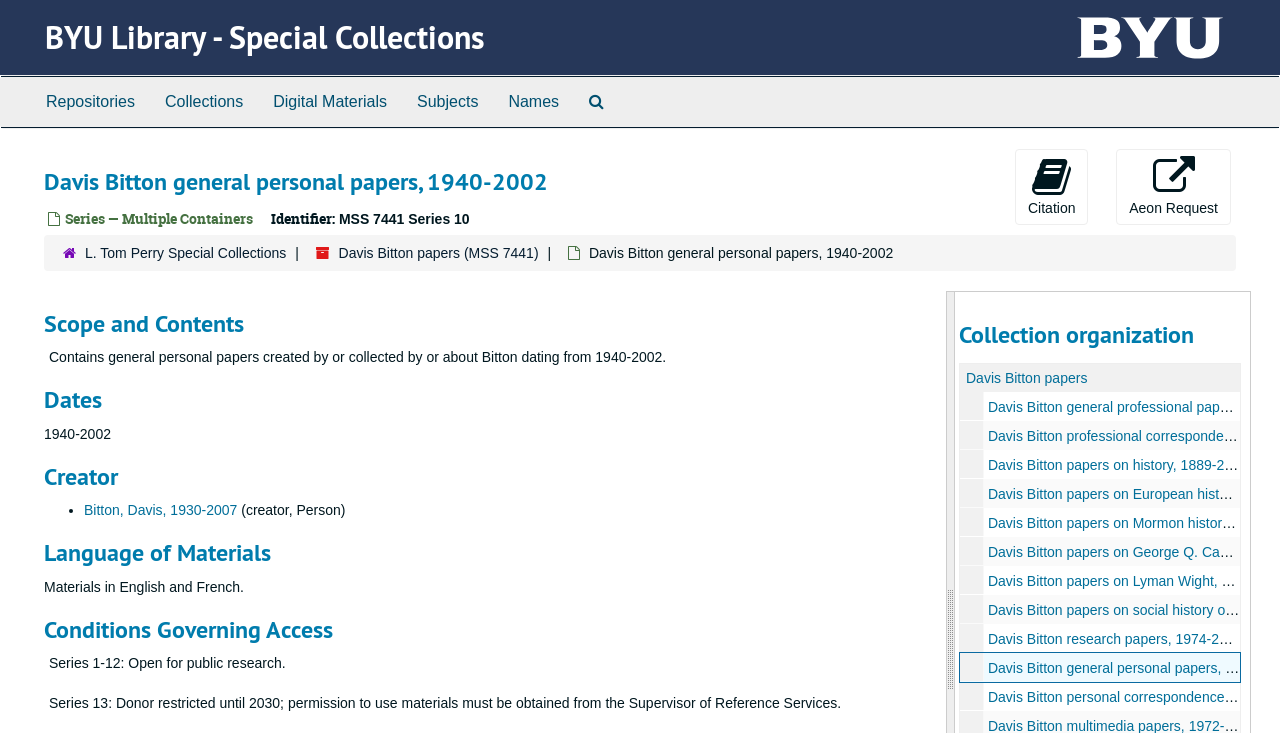Can you identify and provide the main heading of the webpage?

BYU Library - Special Collections